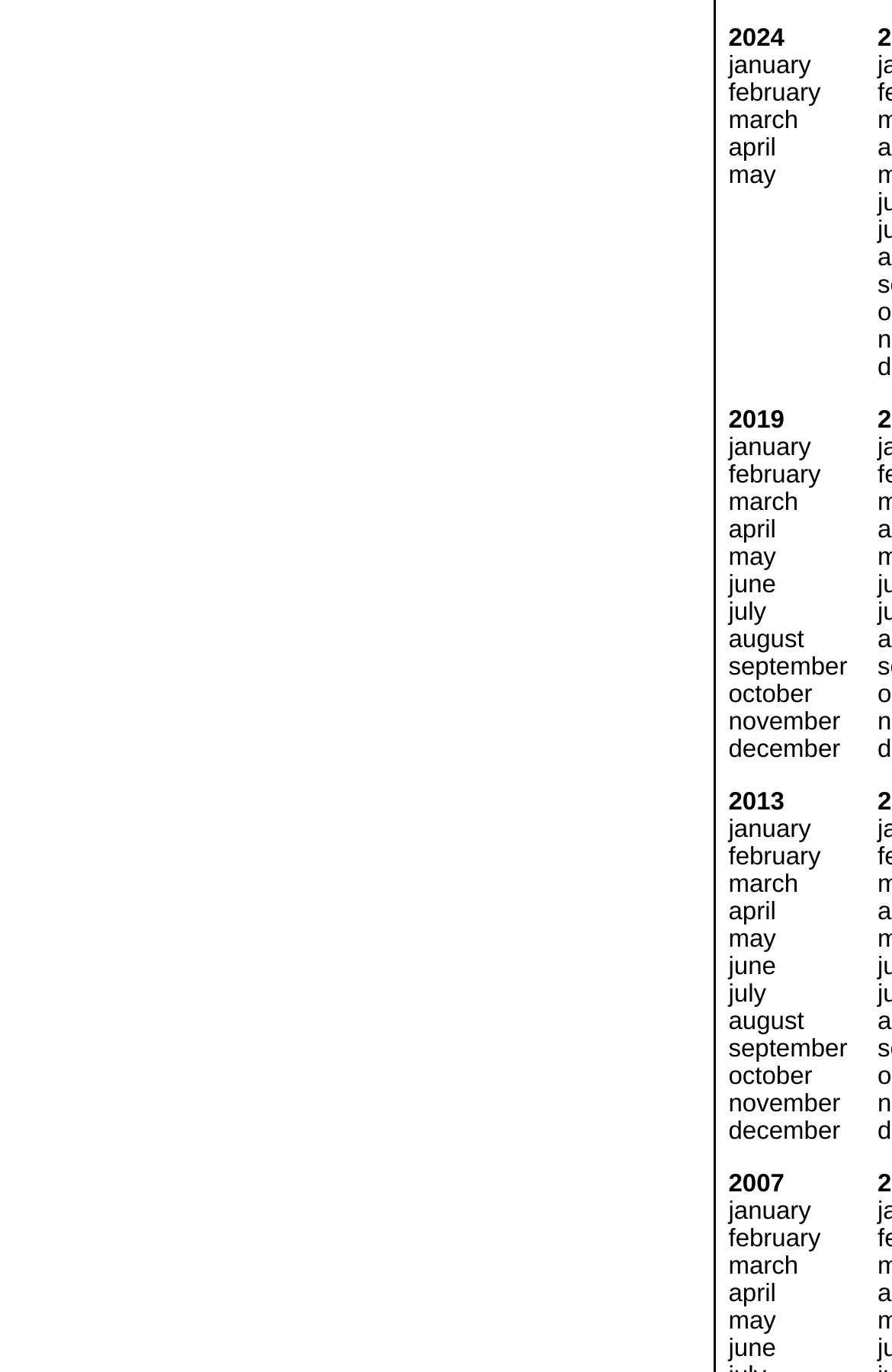How many years are listed on the webpage?
Provide a one-word or short-phrase answer based on the image.

3